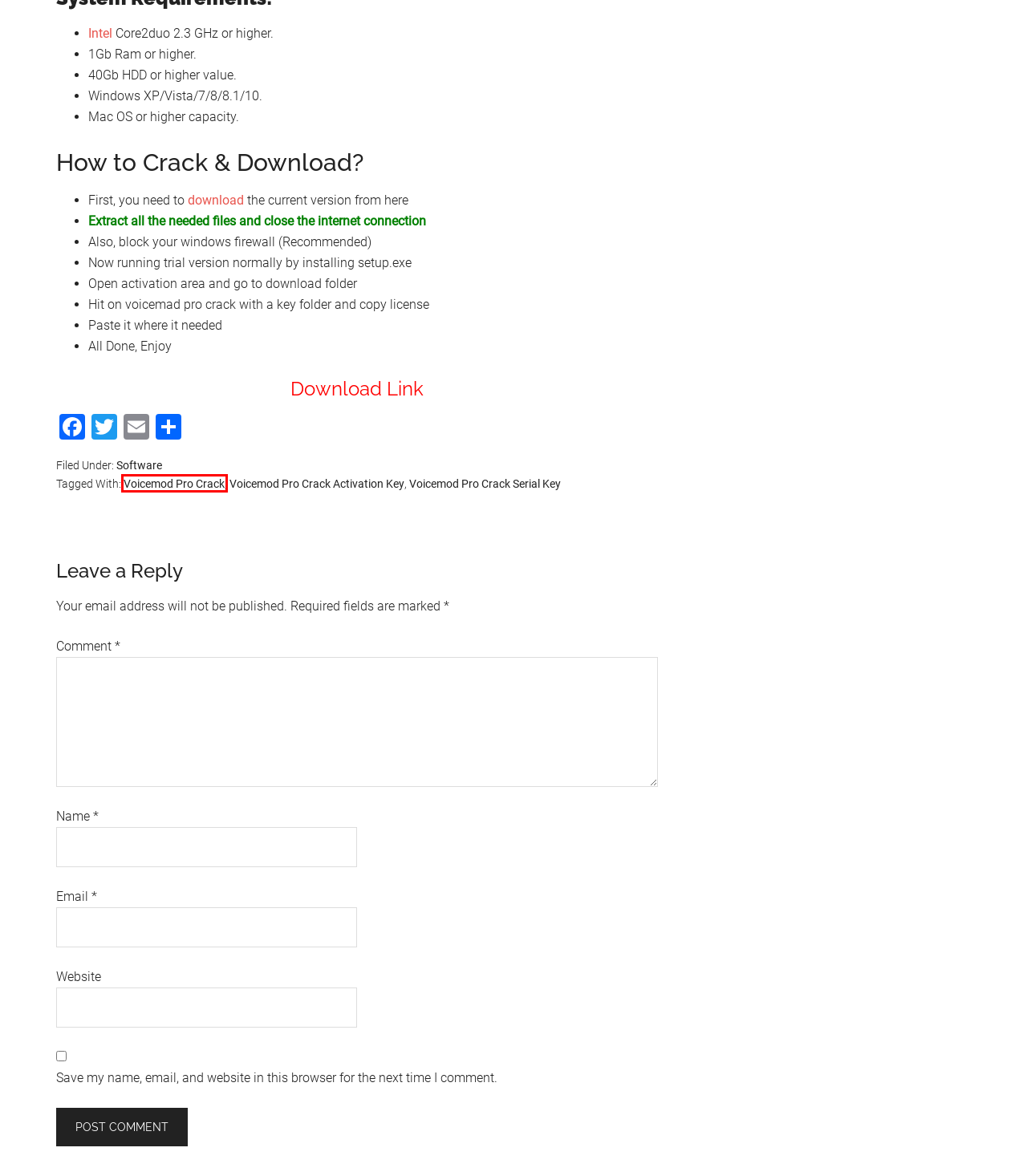Given a webpage screenshot with a UI element marked by a red bounding box, choose the description that best corresponds to the new webpage that will appear after clicking the element. The candidates are:
A. EZdrummer 2 VST Crack v3.2.8 With Keygen Free Download
B. Voicemod Pro Crack Archives - VSTFree
C. Voicemod Pro Crack Serial Key Archives - VSTFree
D. Software Archives - VSTFree
E. MULTIMEDIA Archives - VSTFree
F. VSTFree - Download Premium PC & Mac Versions
G. AddToAny - Share
H. WordPress Themes by StudioPress

B